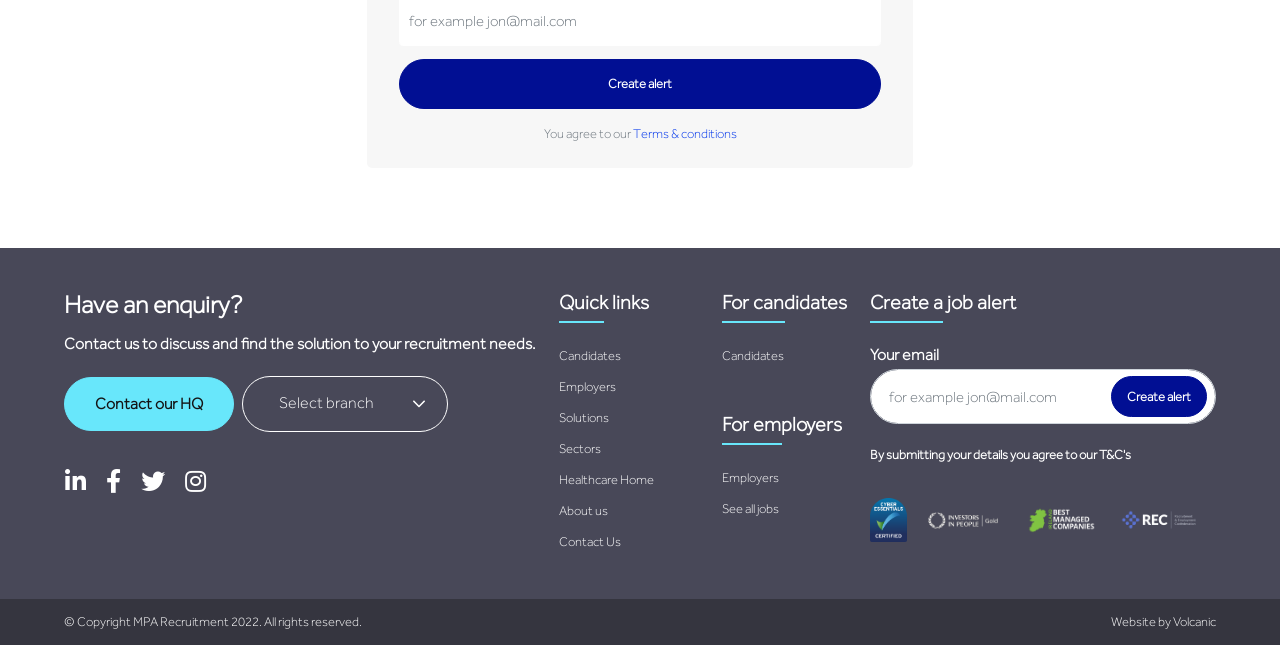Based on the image, provide a detailed response to the question:
What certifications are displayed at the bottom of the webpage?

The webpage displays four certifications at the bottom, including Cyber Essentials, Investors in people gold, Best managed, and REC. These certifications indicate that the recruitment agency has met certain standards and criteria in their industry.